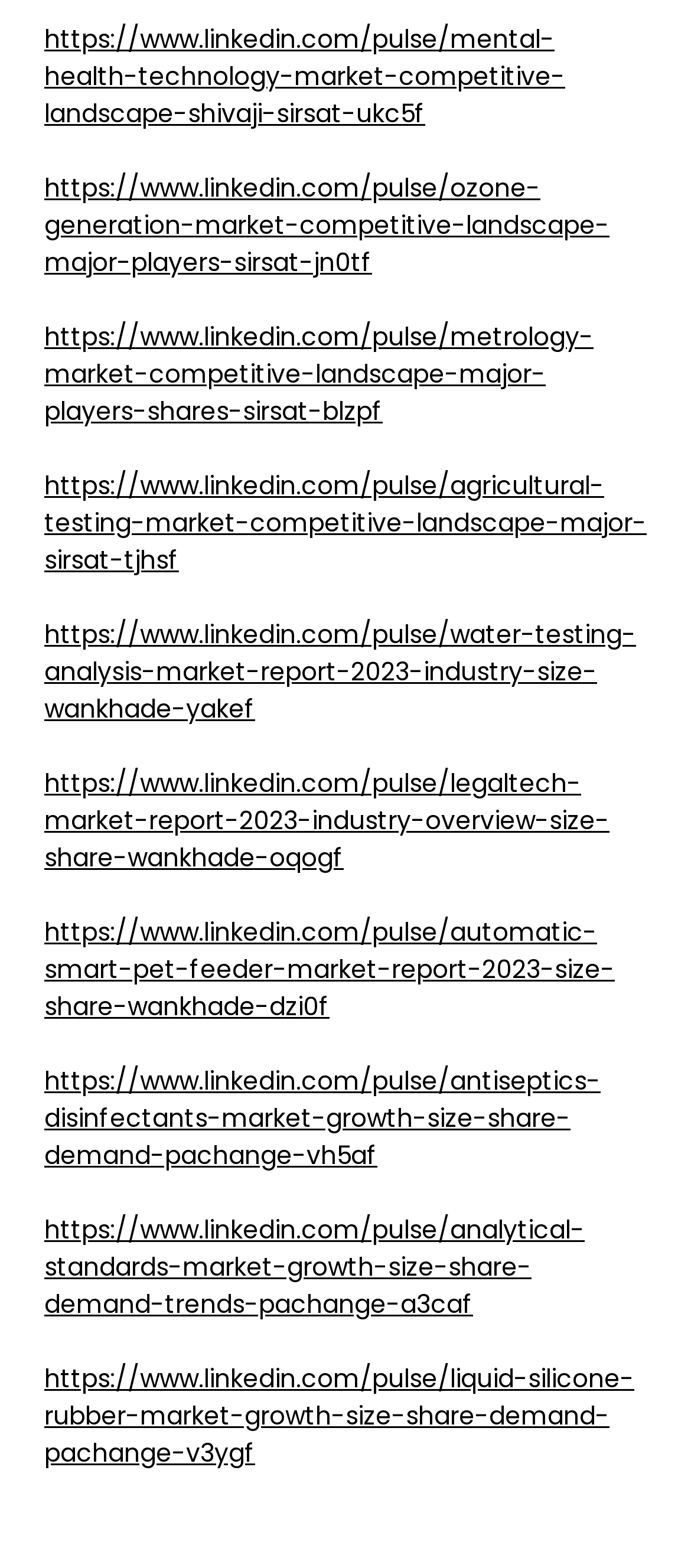Show me the bounding box coordinates of the clickable region to achieve the task as per the instruction: "access water testing analysis market research".

[0.064, 0.394, 0.921, 0.464]